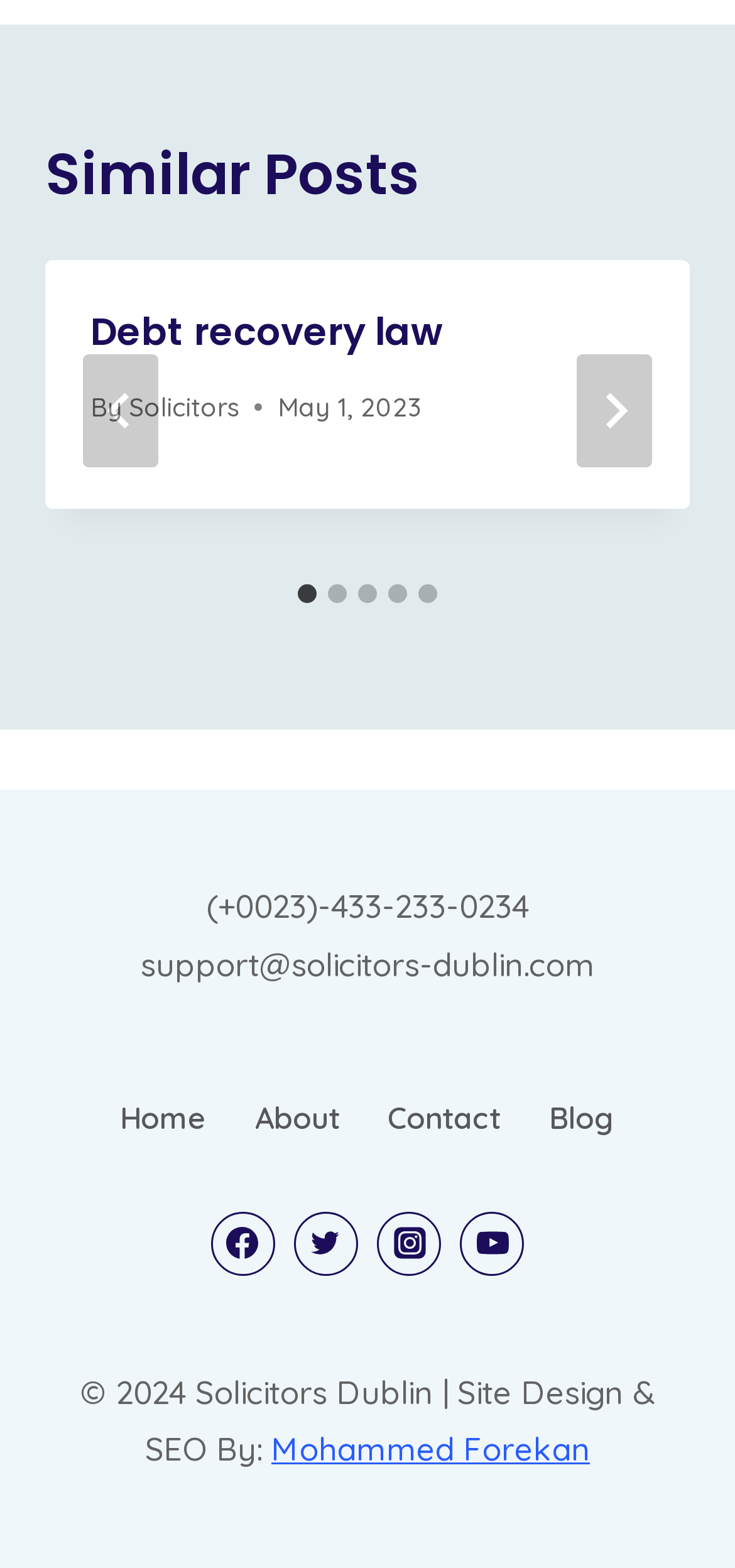Determine the bounding box coordinates of the region I should click to achieve the following instruction: "Read article 'Debt recovery law'". Ensure the bounding box coordinates are four float numbers between 0 and 1, i.e., [left, top, right, bottom].

[0.123, 0.195, 0.877, 0.229]